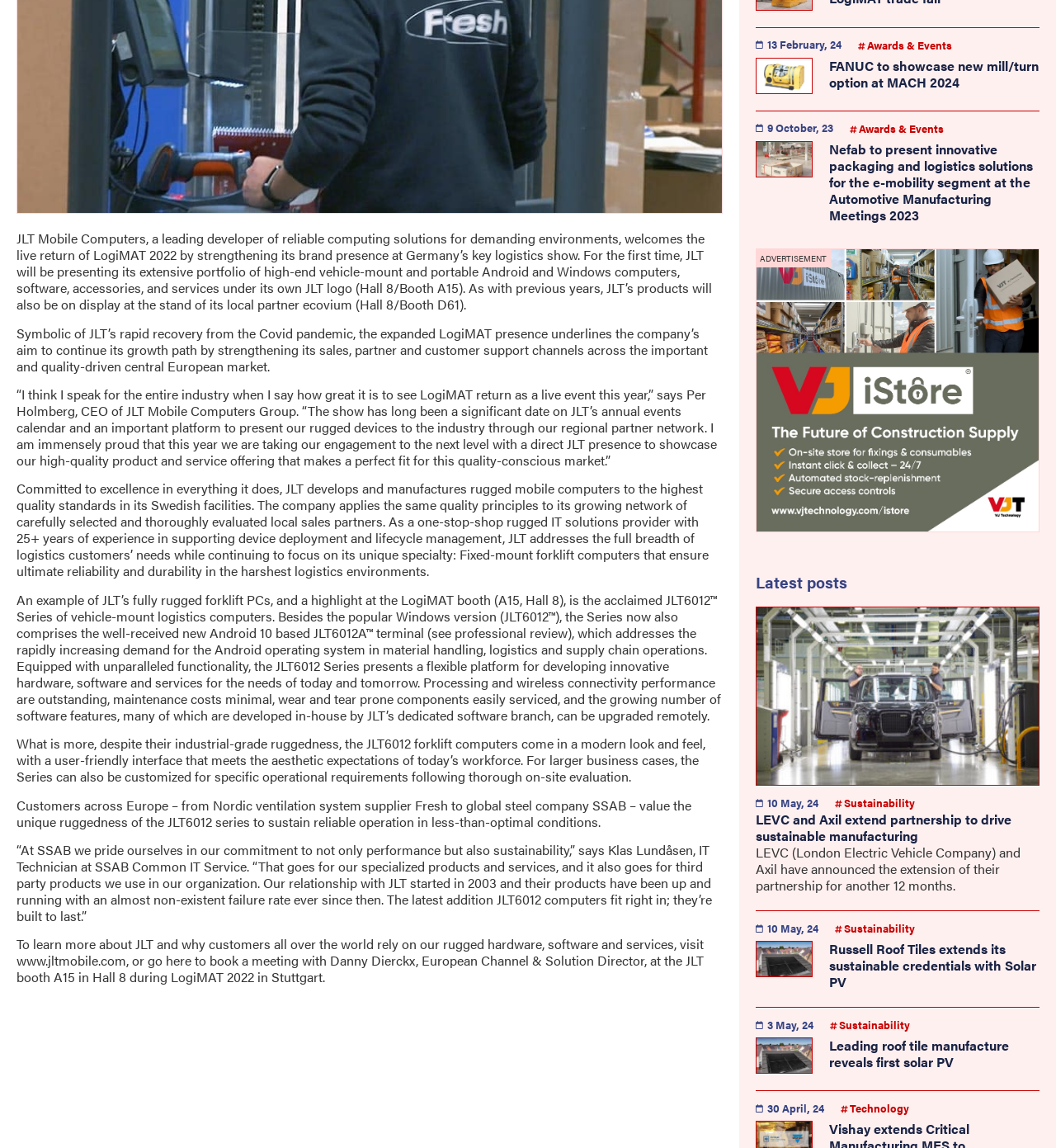Please specify the bounding box coordinates in the format (top-left x, top-left y, bottom-right x, bottom-right y), with values ranging from 0 to 1. Identify the bounding box for the UI component described as follows: News sectors

[0.508, 0.293, 0.738, 0.306]